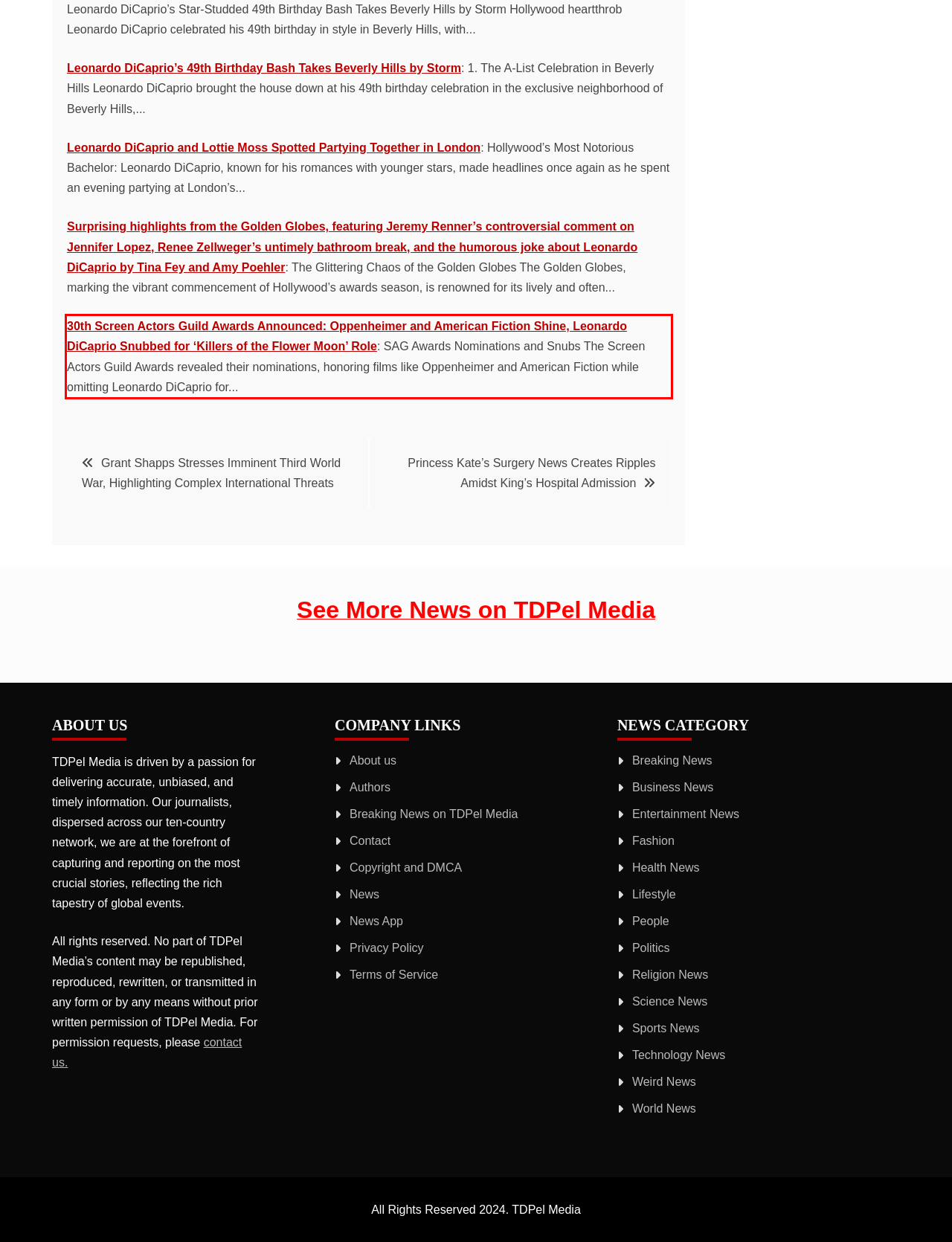Please identify the text within the red rectangular bounding box in the provided webpage screenshot.

30th Screen Actors Guild Awards Announced: Oppenheimer and American Fiction Shine, Leonardo DiCaprio Snubbed for ‘Killers of the Flower Moon’ Role: SAG Awards Nominations and Snubs The Screen Actors Guild Awards revealed their nominations, honoring films like Oppenheimer and American Fiction while omitting Leonardo DiCaprio for...